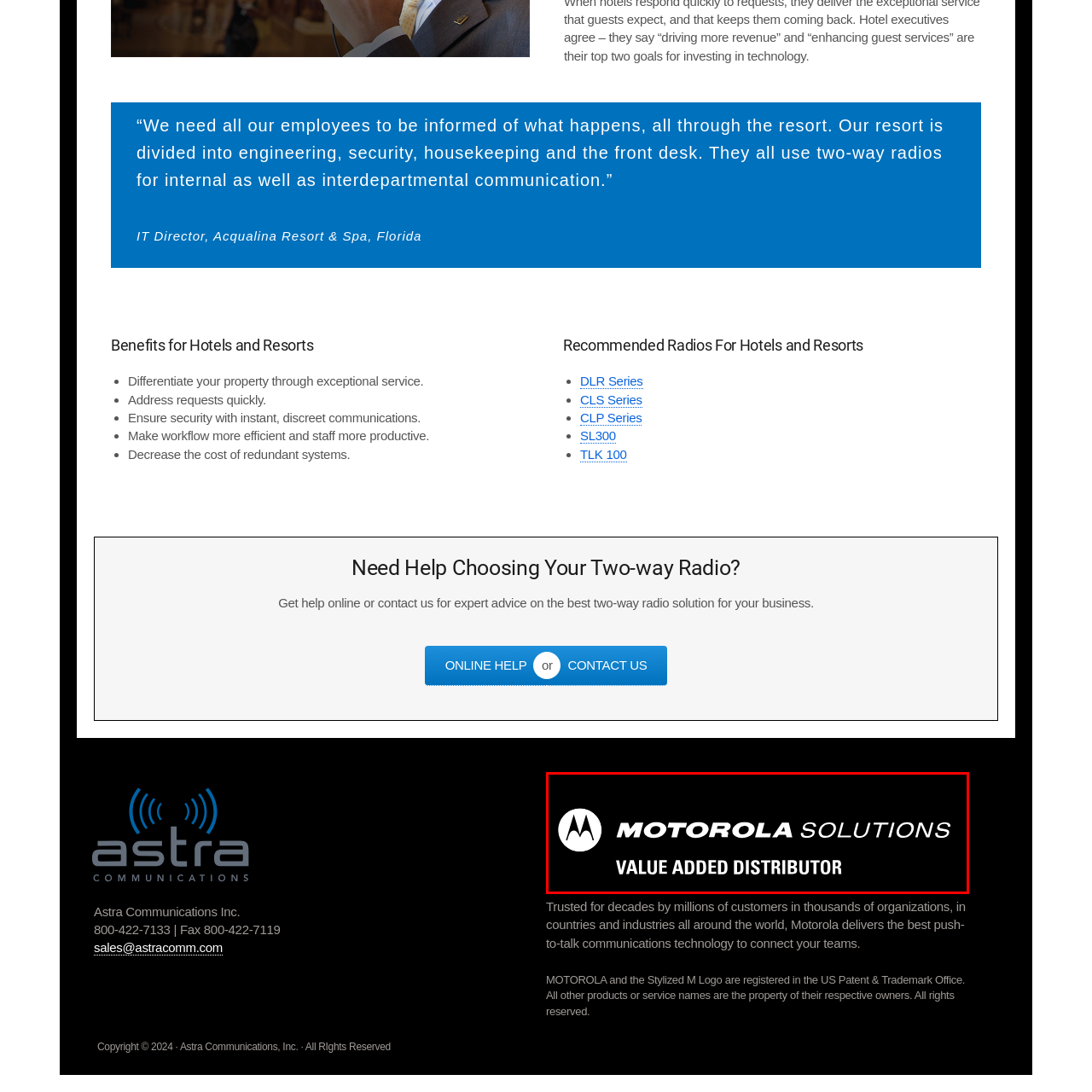Look closely at the image highlighted in red, What technology is Motorola particularly known for? 
Respond with a single word or phrase.

Push-to-talk